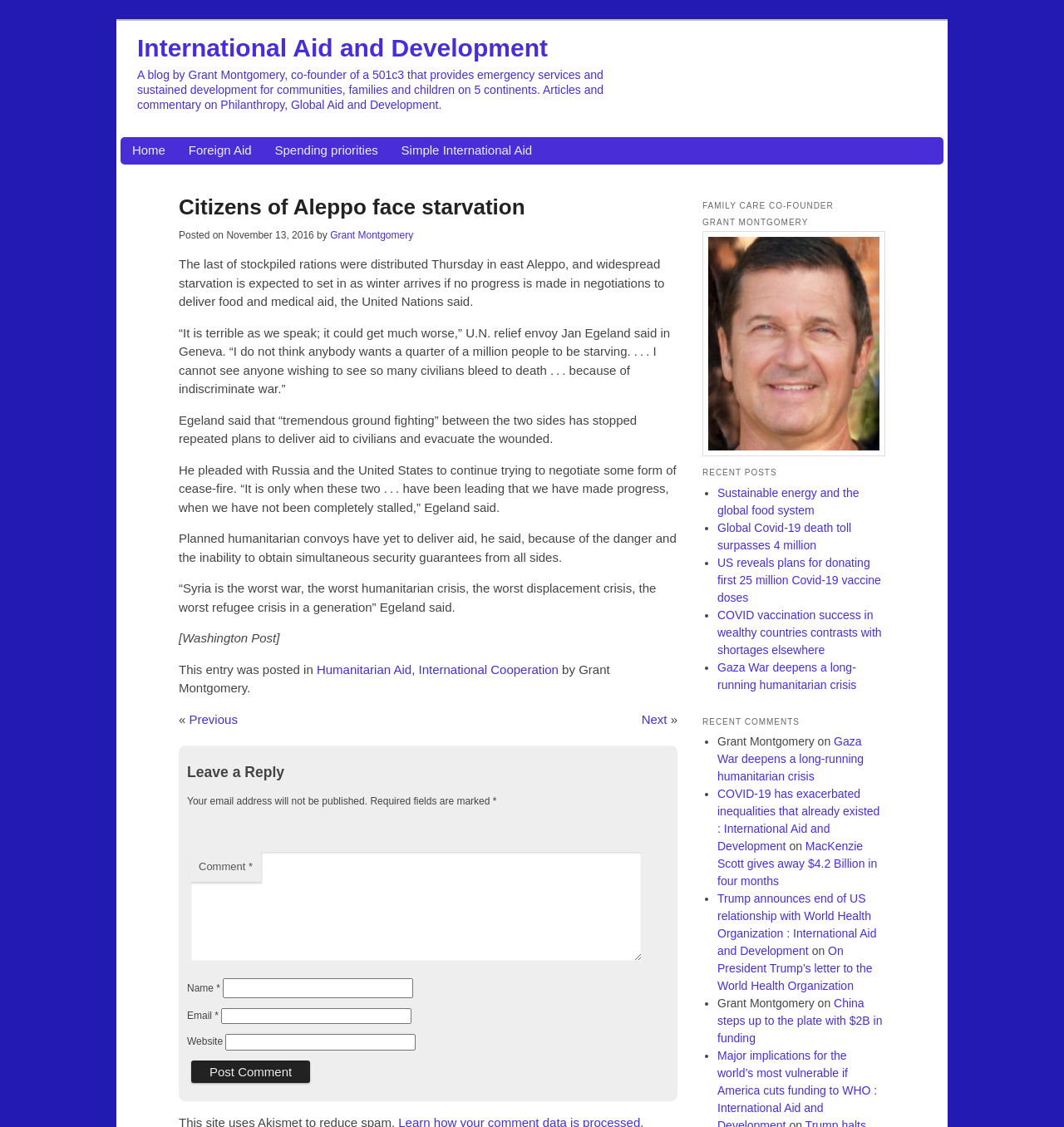Determine the coordinates of the bounding box that should be clicked to complete the instruction: "Leave a comment". The coordinates should be represented by four float numbers between 0 and 1: [left, top, right, bottom].

[0.176, 0.763, 0.234, 0.774]